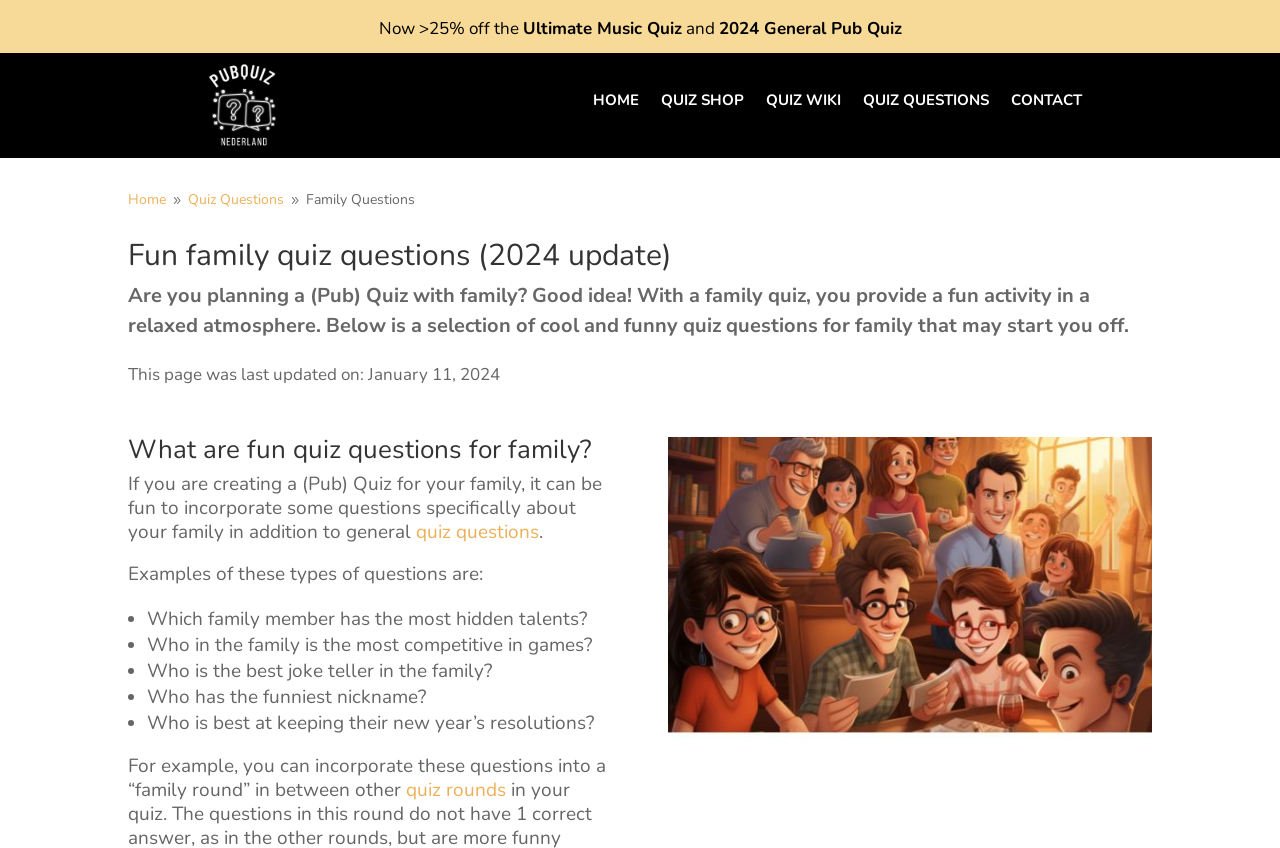What is the topic of the heading on the webpage?
Please provide a comprehensive and detailed answer to the question.

The webpage has a heading that reads 'Fun family quiz questions (2024 update)', which indicates that the topic of the webpage is about fun quiz questions for families.